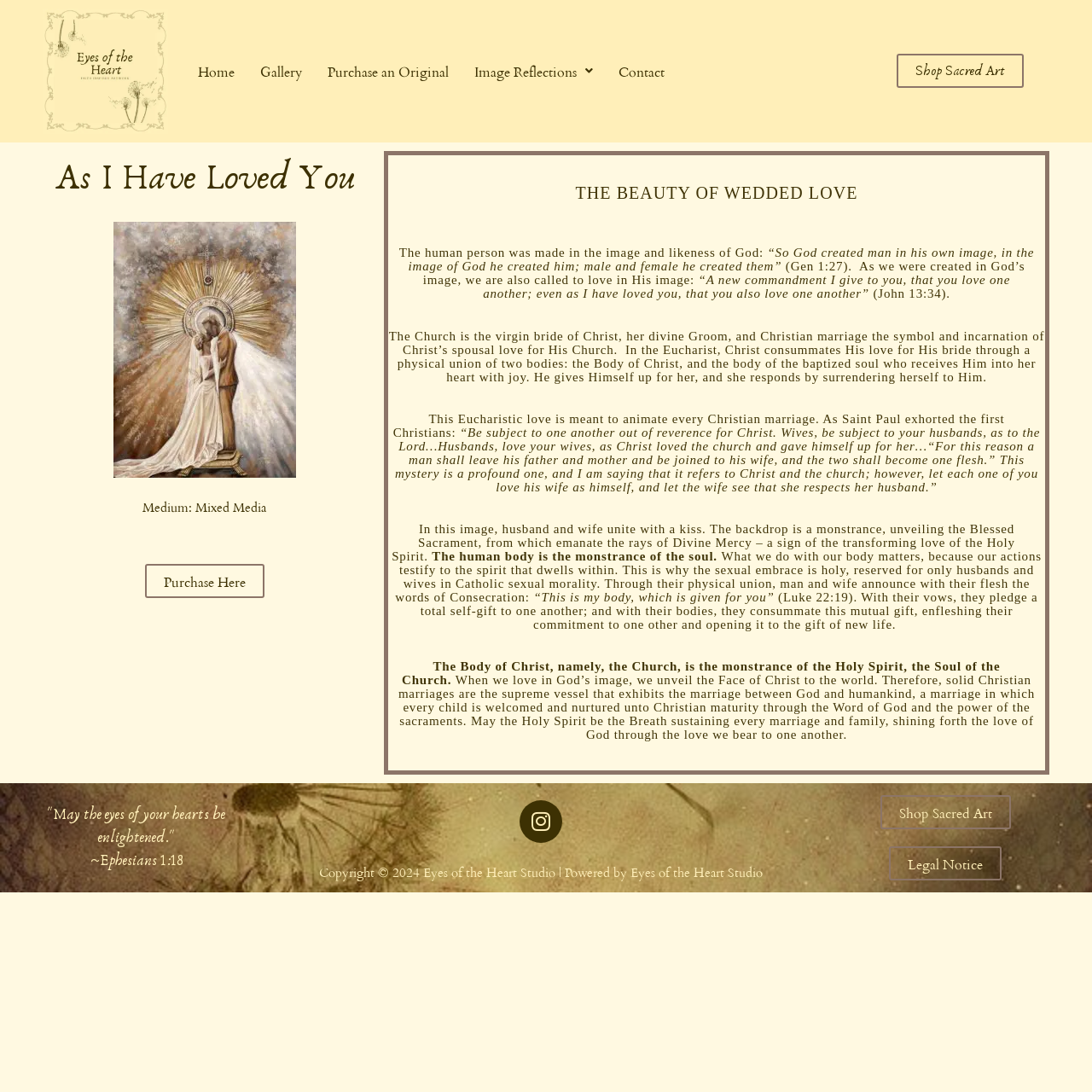Identify the bounding box coordinates for the element you need to click to achieve the following task: "Purchase the artwork". Provide the bounding box coordinates as four float numbers between 0 and 1, in the form [left, top, right, bottom].

[0.133, 0.516, 0.242, 0.548]